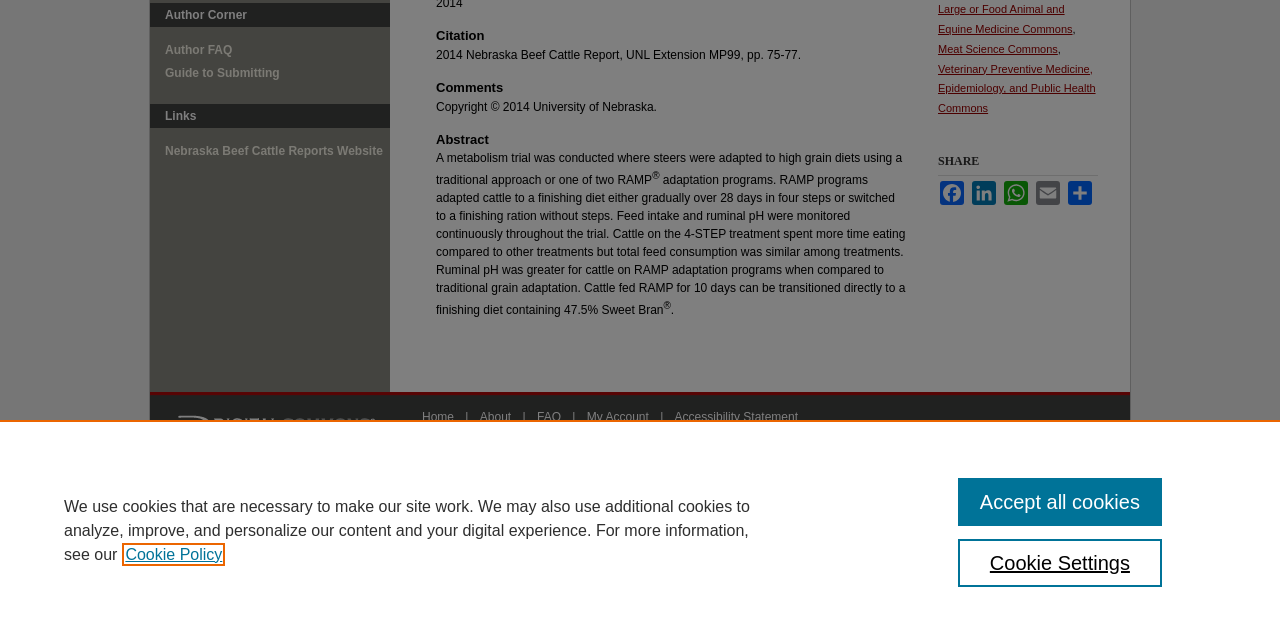For the given element description Cookie Settings, determine the bounding box coordinates of the UI element. The coordinates should follow the format (top-left x, top-left y, bottom-right x, bottom-right y) and be within the range of 0 to 1.

[0.748, 0.842, 0.908, 0.917]